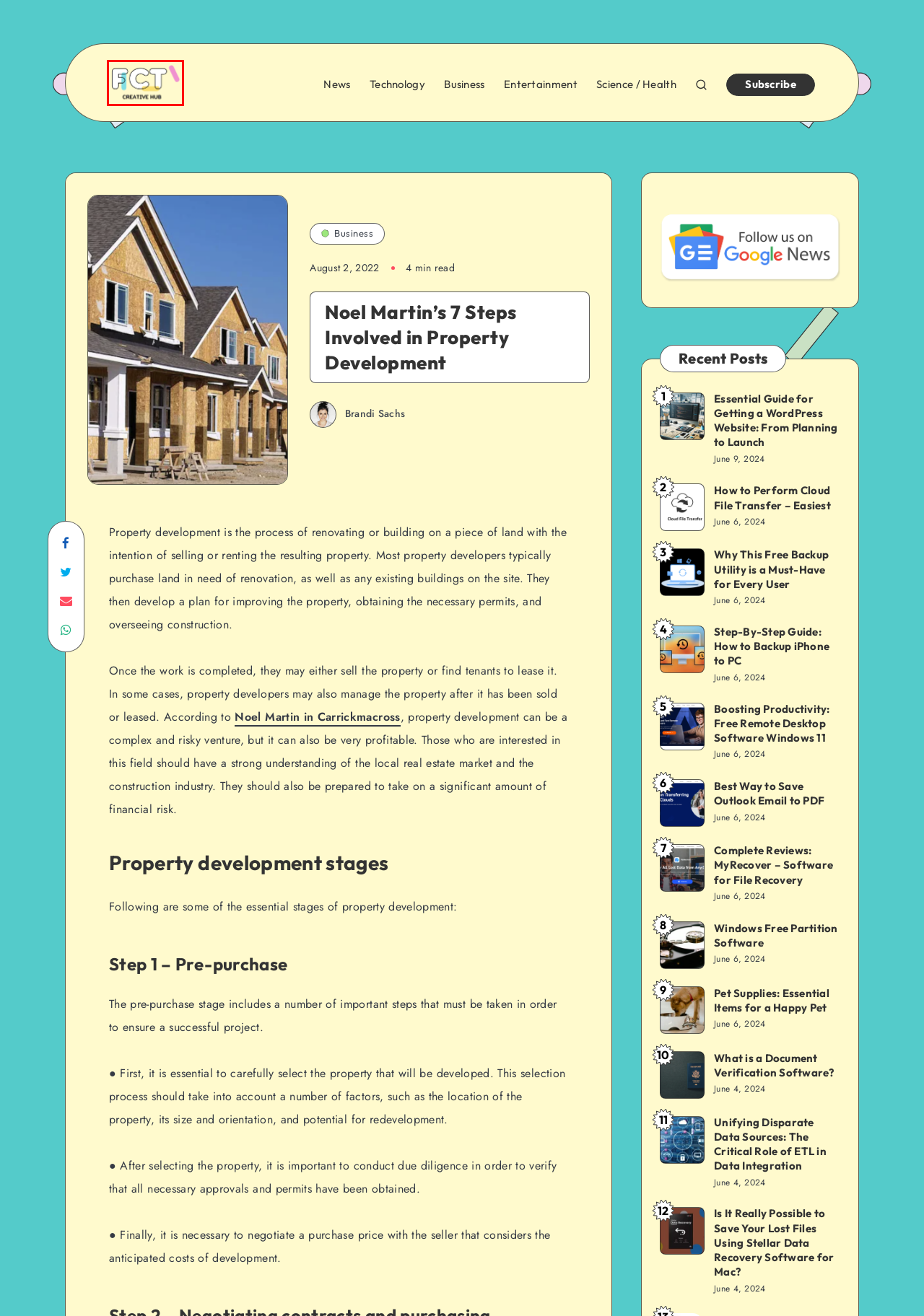You have a screenshot showing a webpage with a red bounding box around a UI element. Choose the webpage description that best matches the new page after clicking the highlighted element. Here are the options:
A. FCT | Next Generation News and Updates
B. Entertainment Archives | FCT
C. Best Way to Save Outlook Email to PDF | FCT
D. Business Archives | FCT
E. Brandi Sachs, Author at FCT
F. Boosting Productivity: Free Remote Desktop Software Windows 11 | FCT
G. Step-By-Step Guide: How to Backup iPhone to PC | FCT
H. What is a Document Verification Software? | FCT

A